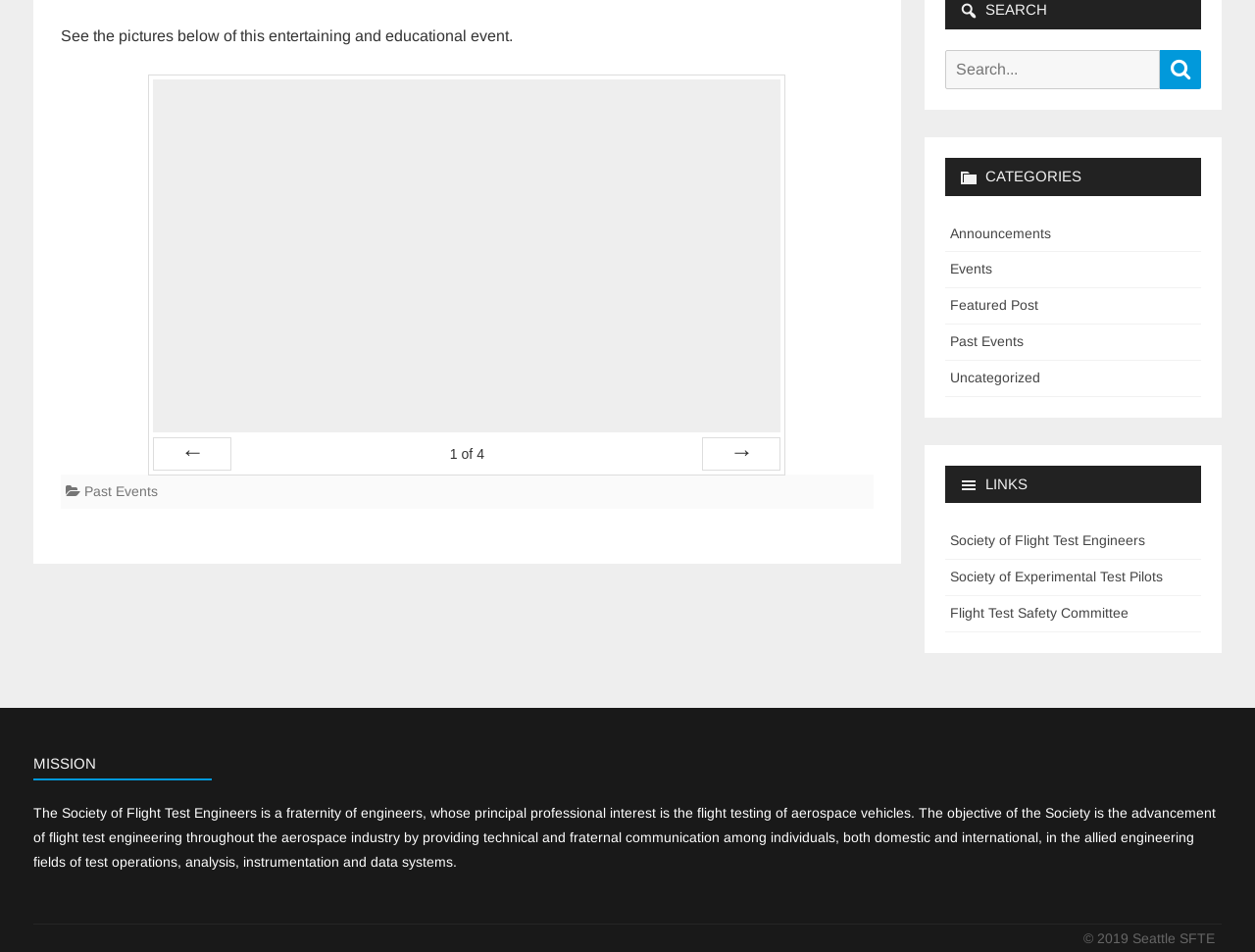Please determine the bounding box coordinates of the section I need to click to accomplish this instruction: "Search for something".

[0.753, 0.052, 0.957, 0.094]